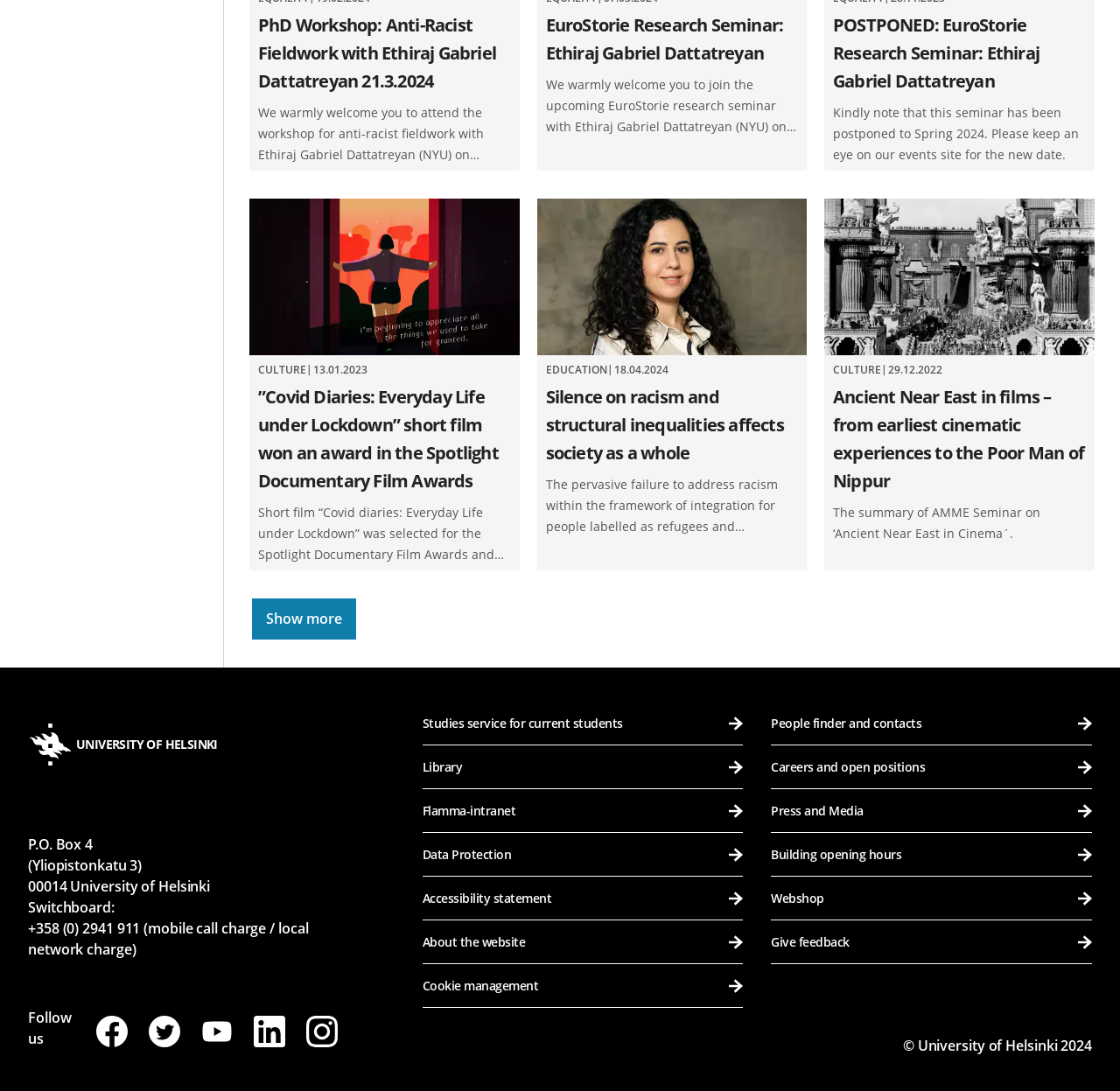Determine the coordinates of the bounding box for the clickable area needed to execute this instruction: "Search for people and contacts".

[0.689, 0.644, 0.975, 0.683]